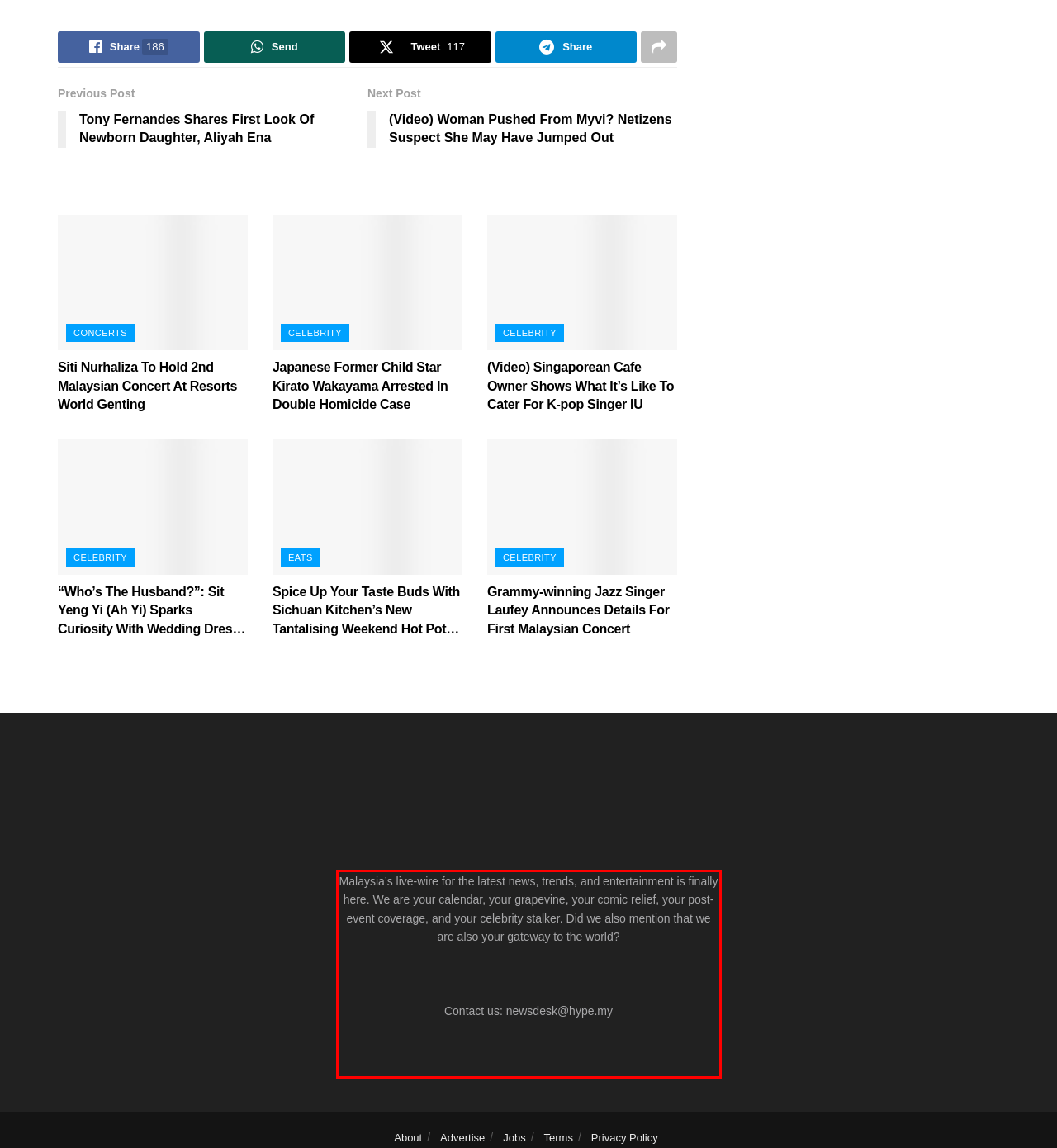Please perform OCR on the text content within the red bounding box that is highlighted in the provided webpage screenshot.

Malaysia’s live-wire for the latest news, trends, and entertainment is finally here. We are your calendar, your grapevine, your comic relief, your post-event coverage, and your celebrity stalker. Did we also mention that we are also your gateway to the world? Contact us: newsdesk@hype.my